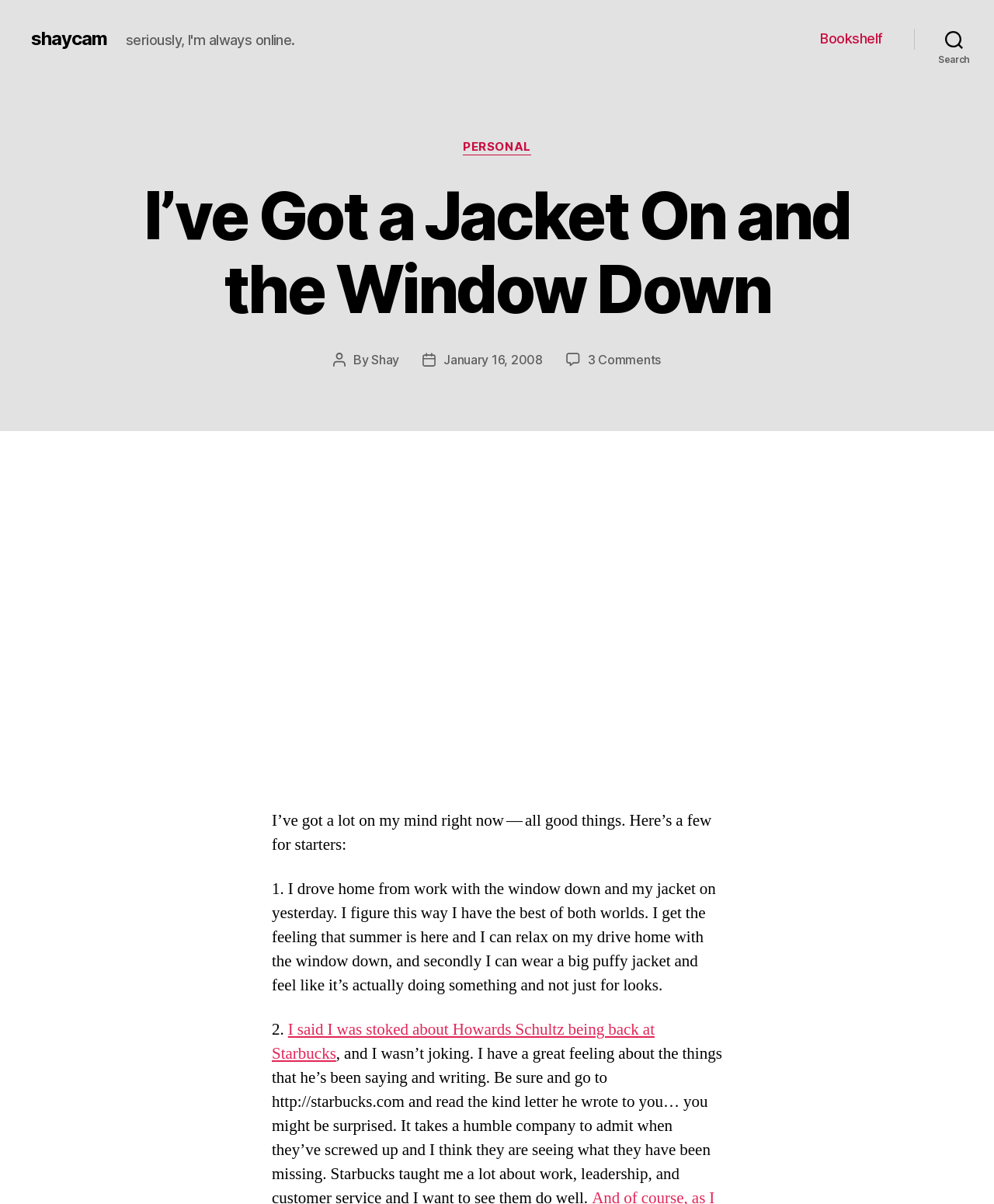Predict the bounding box coordinates of the area that should be clicked to accomplish the following instruction: "read Shameless Self Promotion". The bounding box coordinates should consist of four float numbers between 0 and 1, i.e., [left, top, right, bottom].

[0.273, 0.41, 0.727, 0.652]